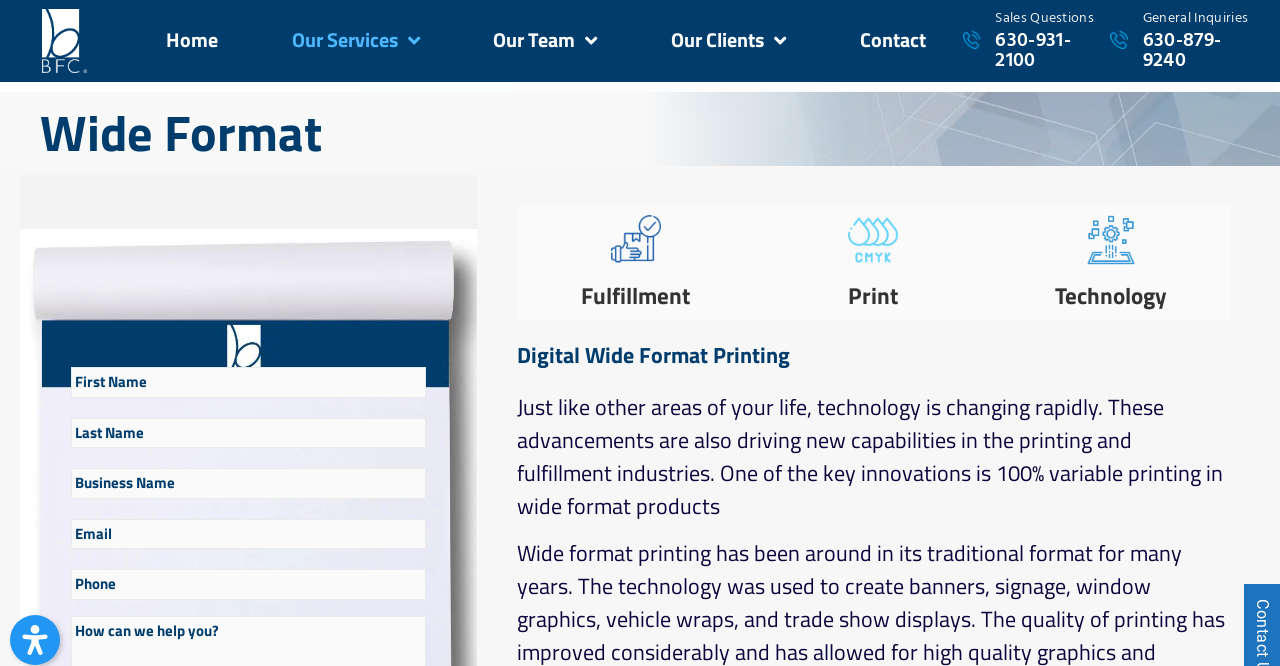Find the bounding box of the UI element described as: "name="input_6" placeholder="Last Name"". The bounding box coordinates should be given as four float values between 0 and 1, i.e., [left, top, right, bottom].

[0.055, 0.627, 0.333, 0.673]